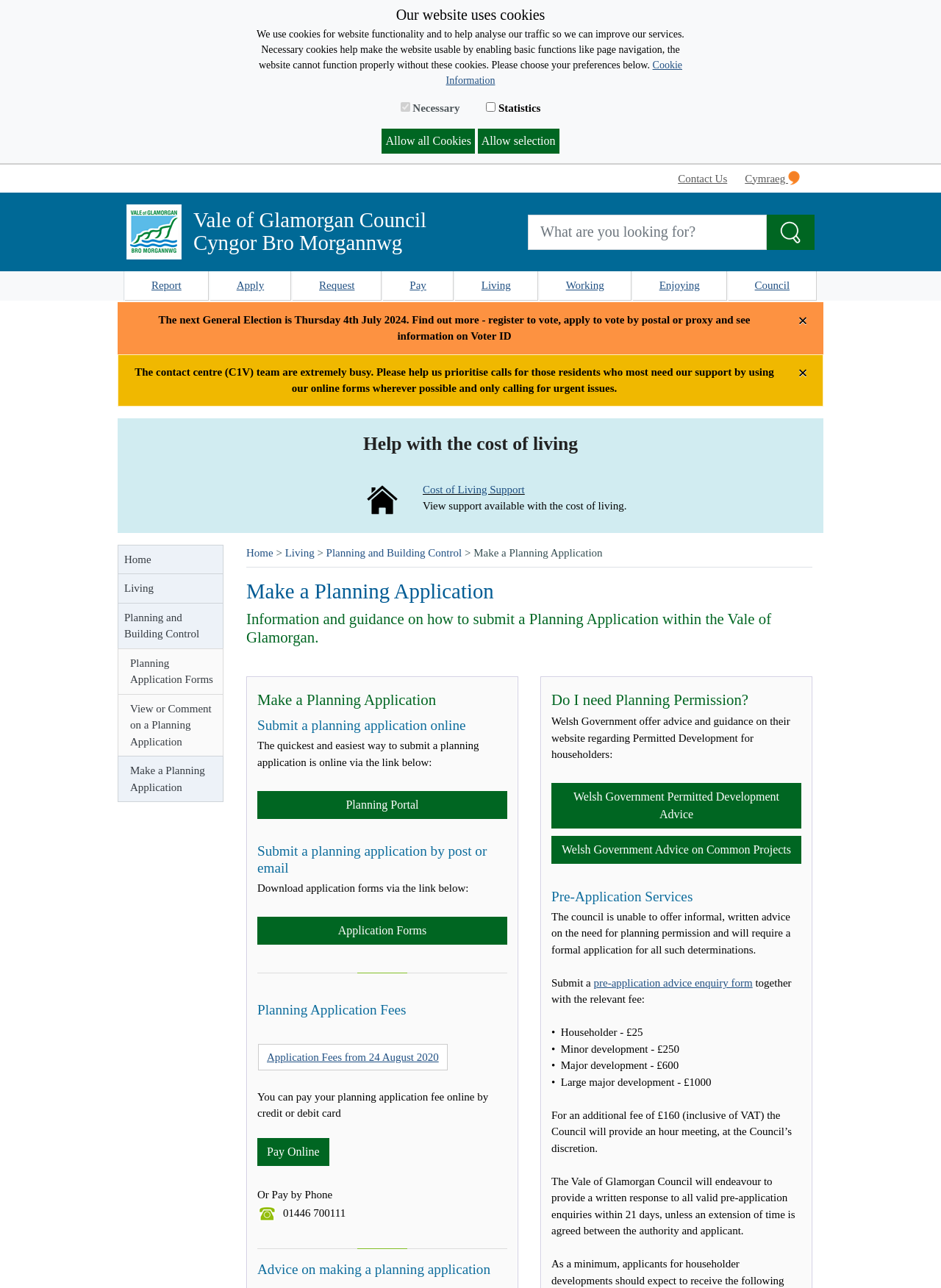Determine the bounding box coordinates of the section to be clicked to follow the instruction: "Get cost of living support". The coordinates should be given as four float numbers between 0 and 1, formatted as [left, top, right, bottom].

[0.449, 0.376, 0.558, 0.385]